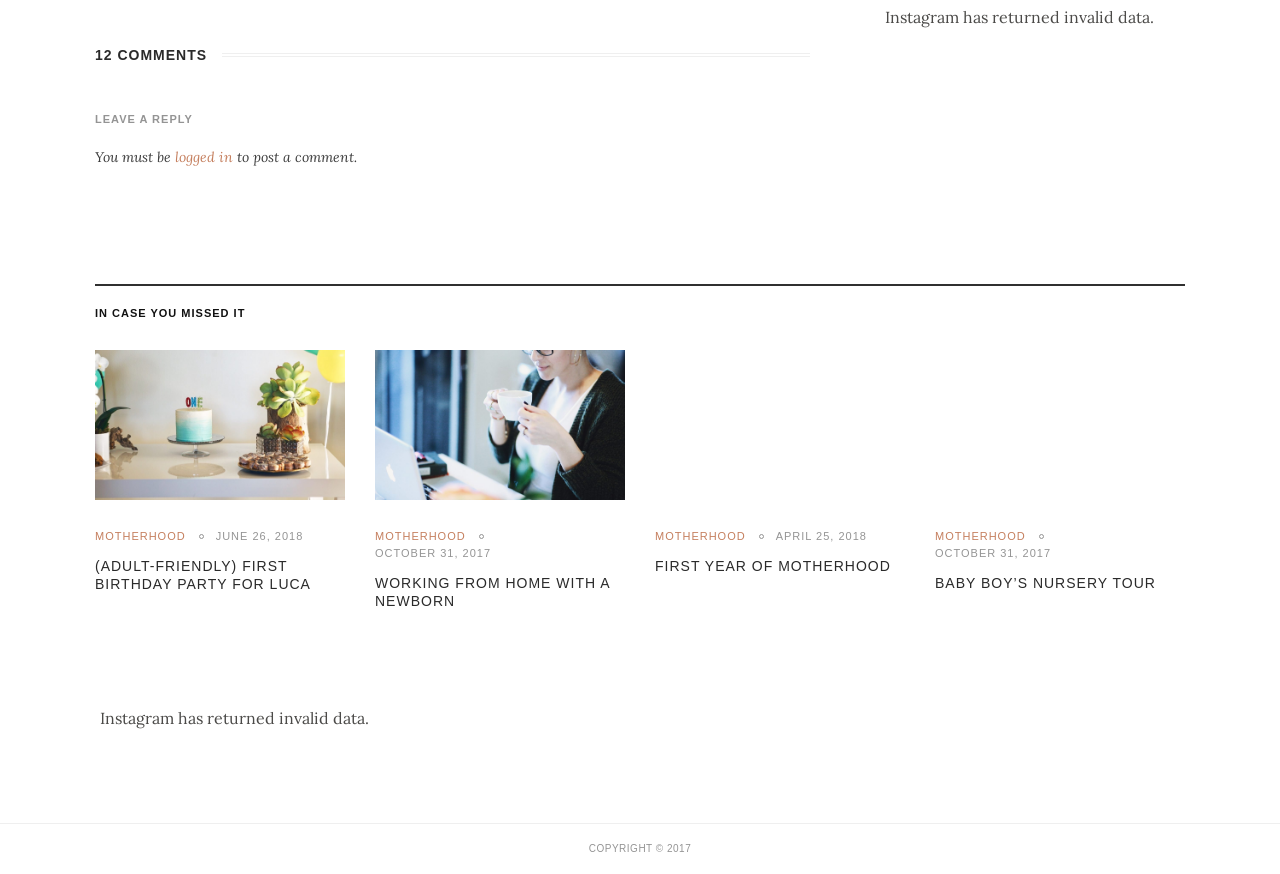Please identify the bounding box coordinates of the element's region that needs to be clicked to fulfill the following instruction: "Click on 'logged in'". The bounding box coordinates should consist of four float numbers between 0 and 1, i.e., [left, top, right, bottom].

[0.137, 0.169, 0.182, 0.19]